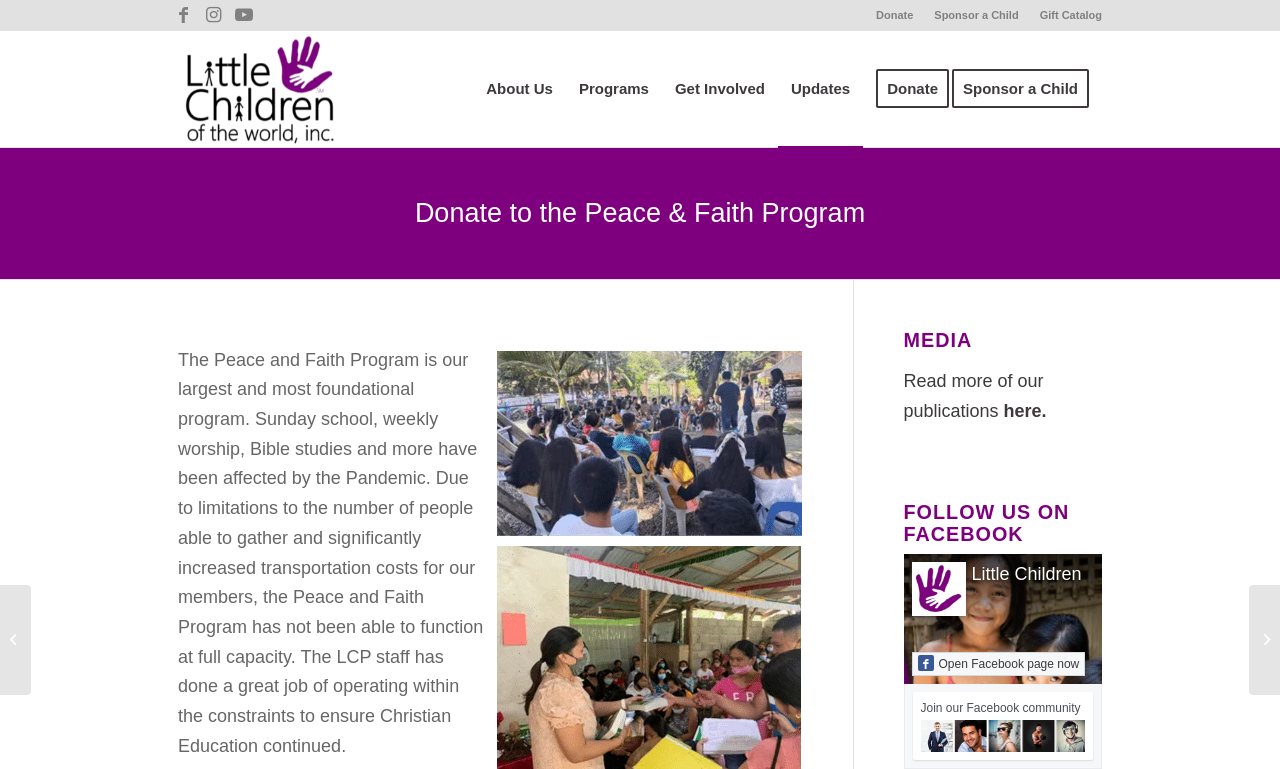Please find the bounding box coordinates in the format (top-left x, top-left y, bottom-right x, bottom-right y) for the given element description. Ensure the coordinates are floating point numbers between 0 and 1. Description: Little Children of the World

[0.759, 0.733, 0.924, 0.759]